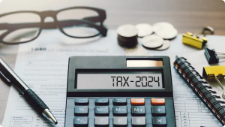Give a detailed account of everything present in the image.

The image presents a close-up view of essential tax preparation materials for the year 2024. At the center, a calculator prominently displays the text "TAX-2024," suggesting active calculations related to upcoming tax obligations. Surrounding the calculator are various office supplies: a pair of eyeglasses indicating careful scrutiny of documents, coins symbolizing financial transactions, a spiral notebook for notes, and a yellow highlighter for marking important information. The background features a tax form, emphasizing the image's focus on tax-related tasks. This composition conveys a sense of organization and preparedness that individuals or professionals might embrace as they approach tax season.